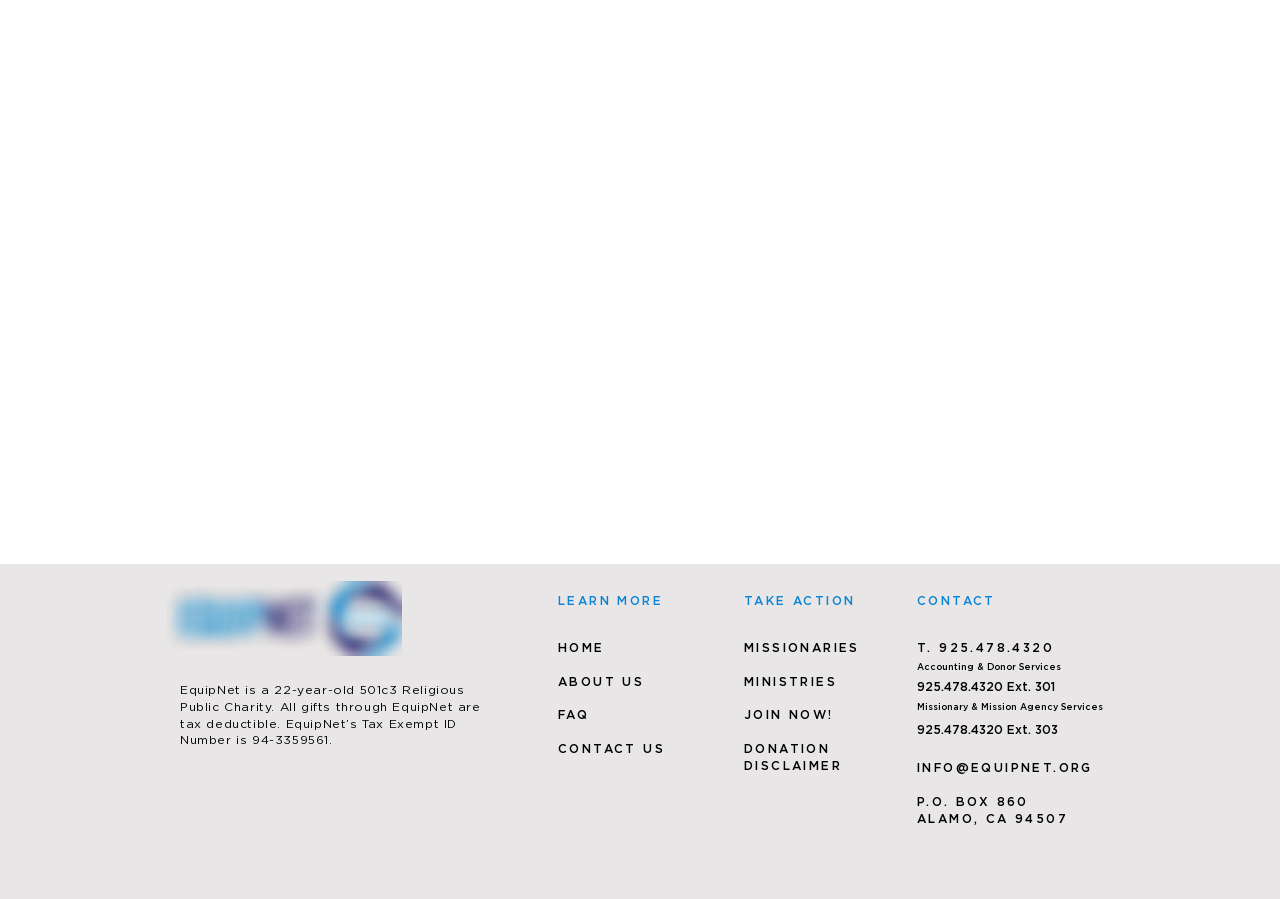Answer this question in one word or a short phrase: What is the address of EquipNet?

P.O. BOX 860, ALAMO, CA 94507